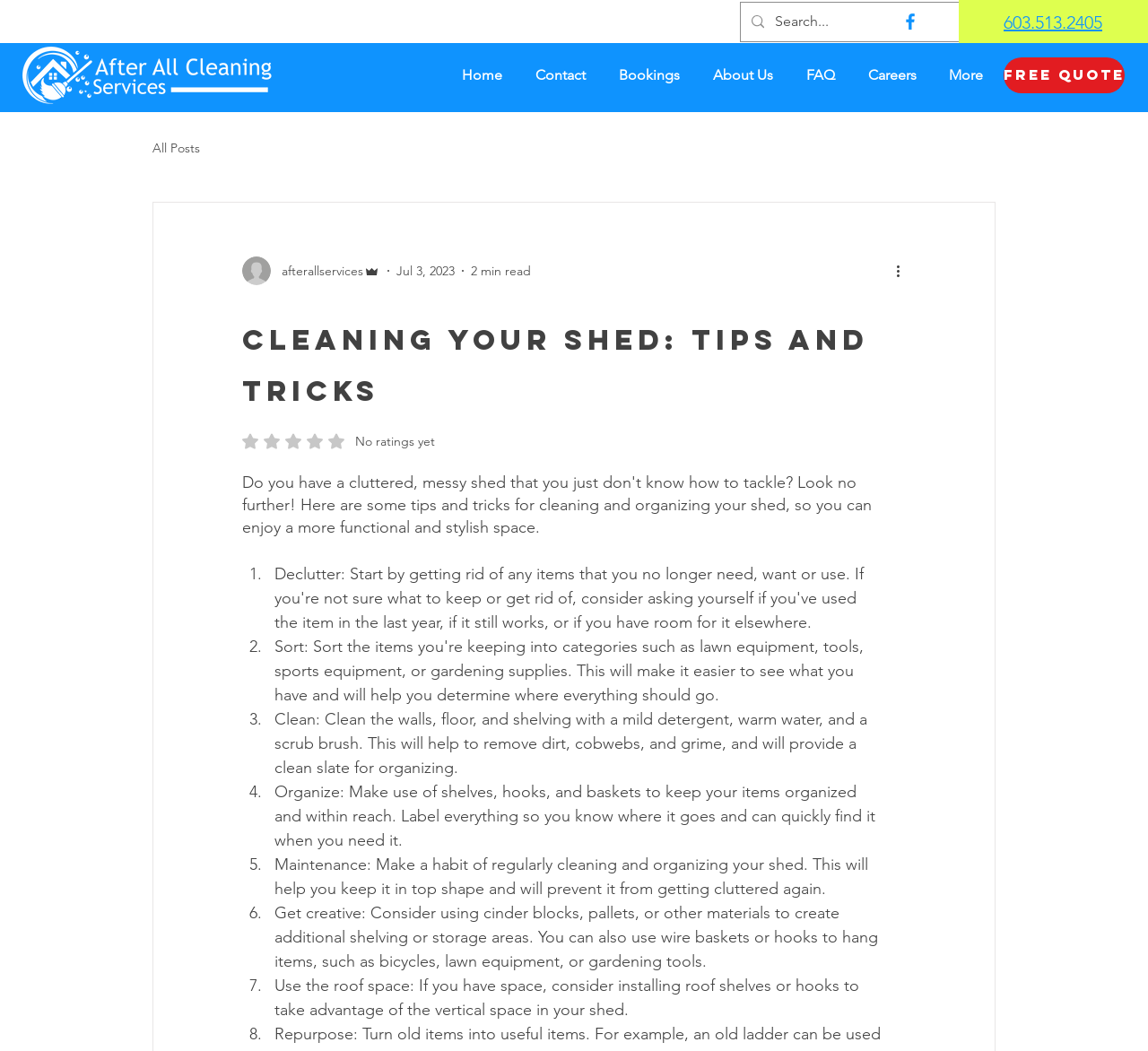Based on the image, provide a detailed response to the question:
What is the purpose of the 'More actions' button?

The 'More actions' button is located below the blog post title, and it is likely to show more options or actions that can be taken on the blog post when clicked. The presence of an arrow icon on the button suggests that it will reveal a dropdown menu or additional options.